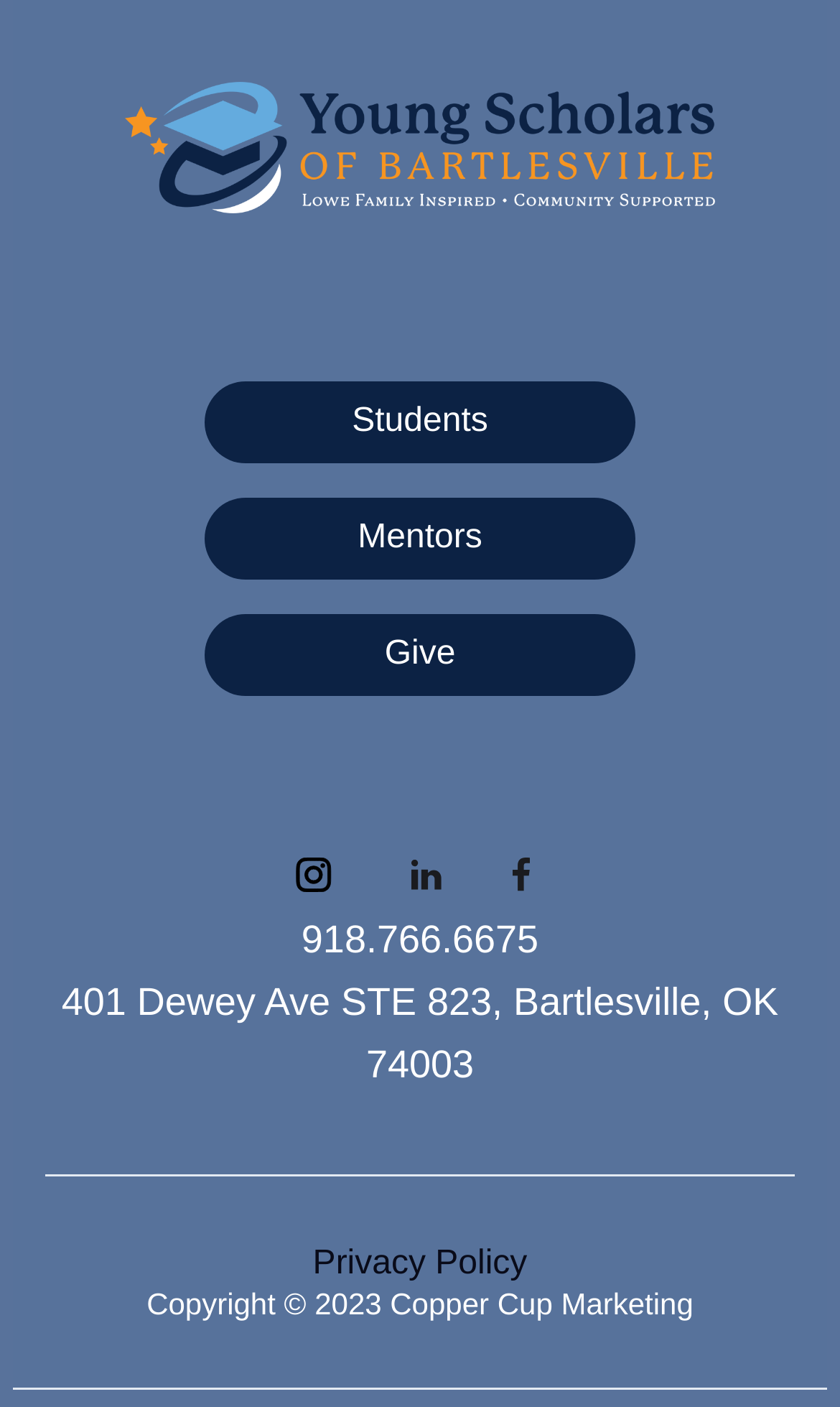Please identify the bounding box coordinates of the element's region that needs to be clicked to fulfill the following instruction: "Call 918.766.6675". The bounding box coordinates should consist of four float numbers between 0 and 1, i.e., [left, top, right, bottom].

[0.359, 0.653, 0.641, 0.683]